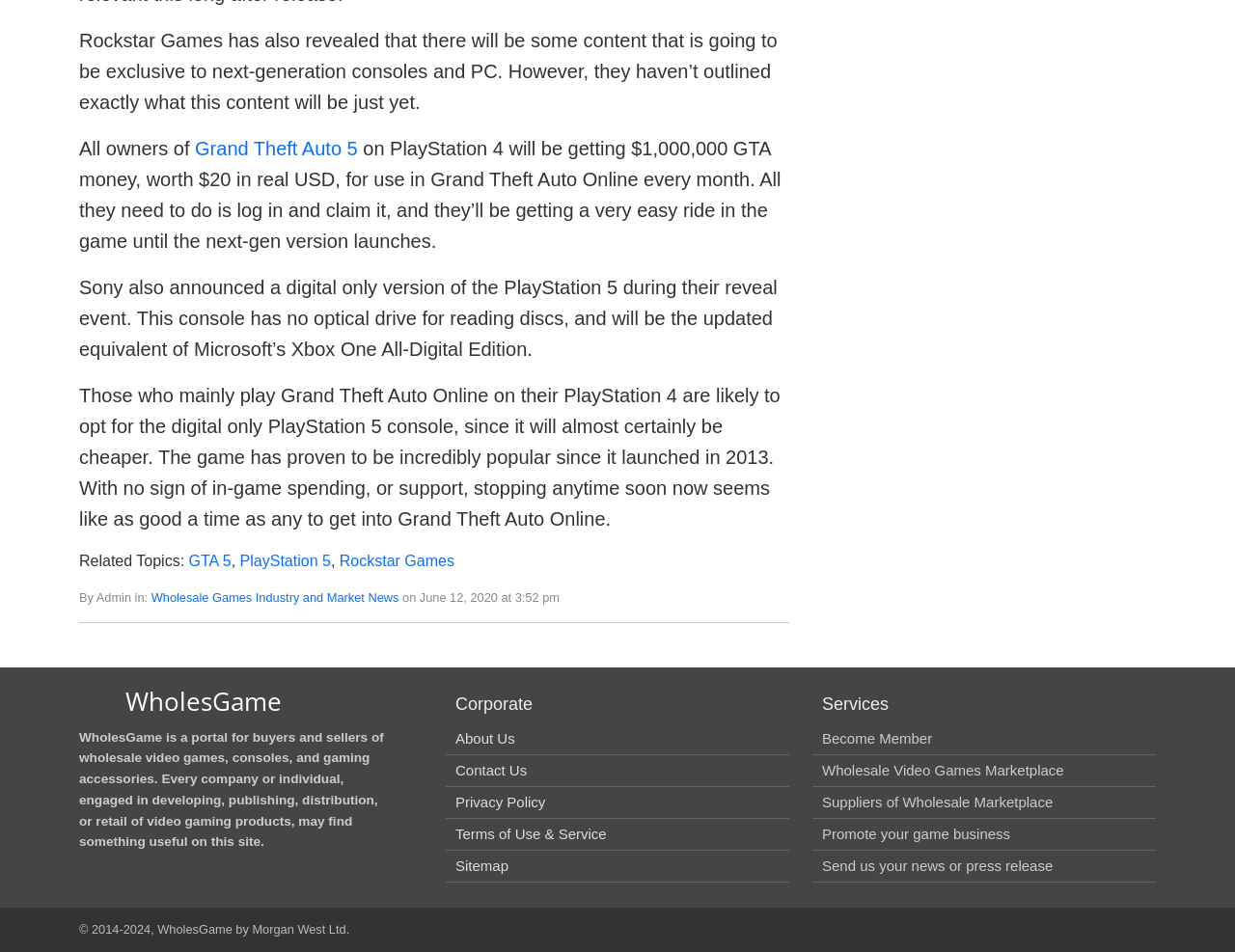Predict the bounding box coordinates of the UI element that matches this description: "About Us". The coordinates should be in the format [left, top, right, bottom] with each value between 0 and 1.

[0.369, 0.767, 0.417, 0.784]